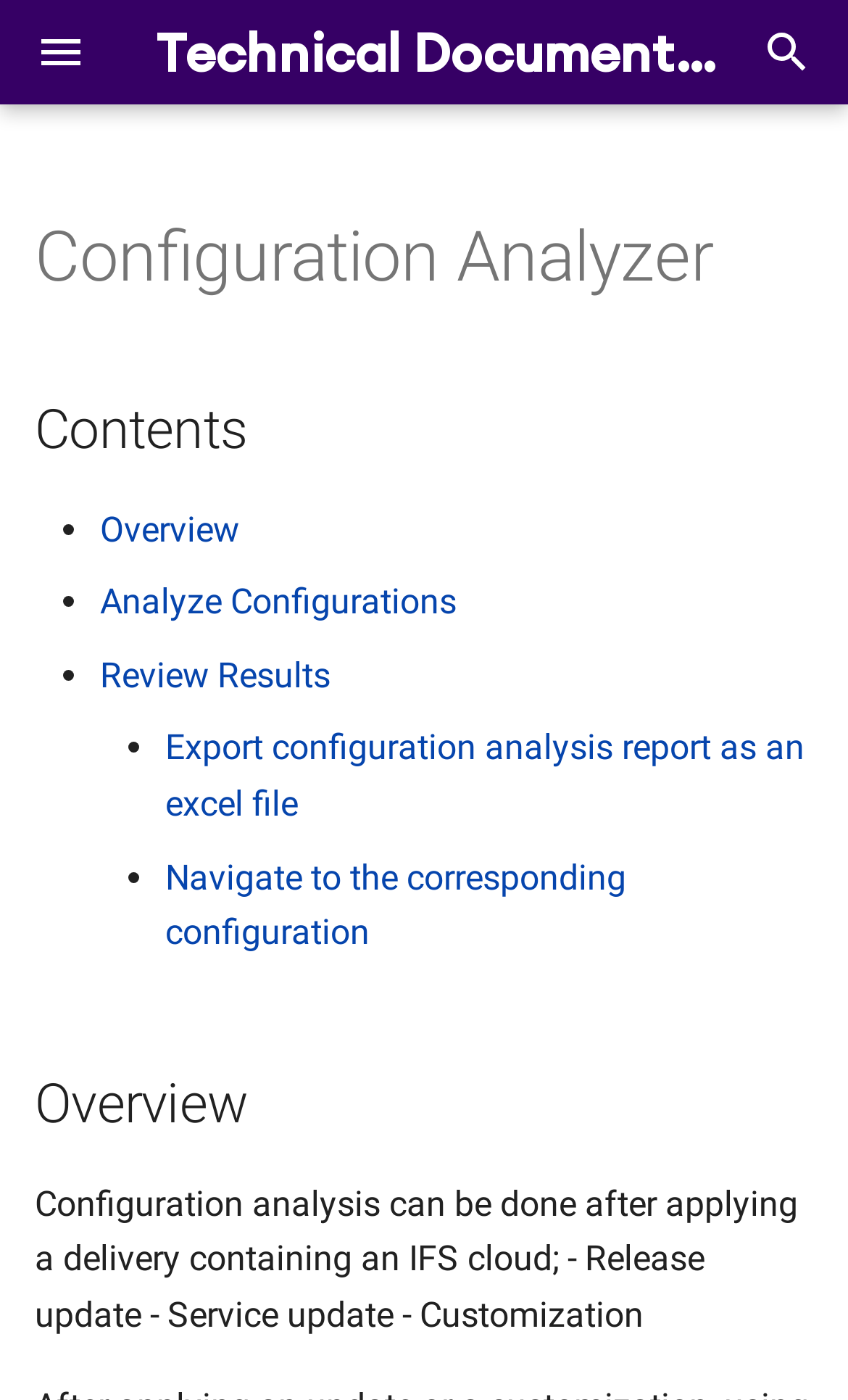Using the given description, provide the bounding box coordinates formatted as (top-left x, top-left y, bottom-right x, bottom-right y), with all values being floating point numbers between 0 and 1. Description: Business Reporting & Analysis

[0.0, 0.326, 0.621, 0.438]